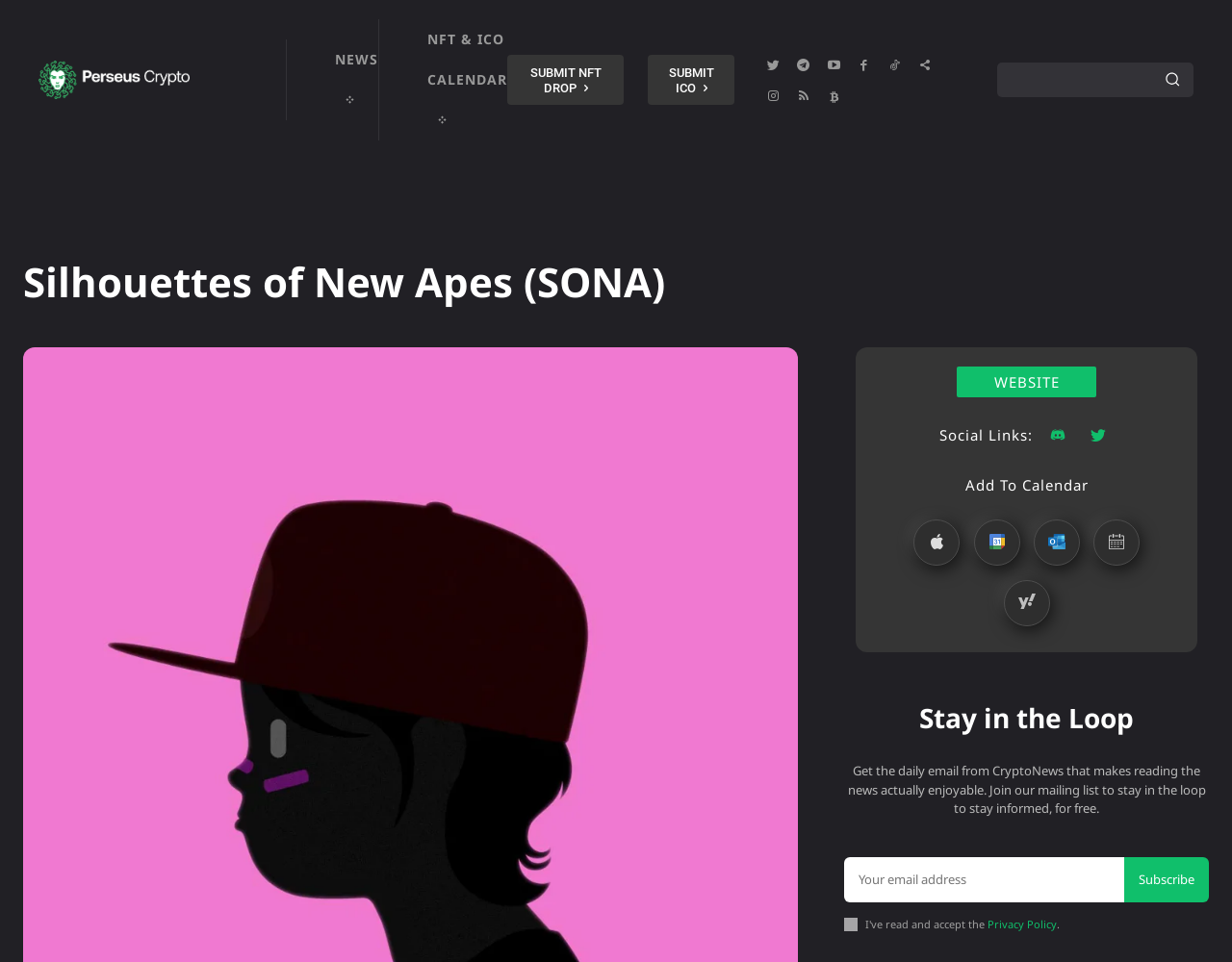Answer the following in one word or a short phrase: 
What can be submitted on this webpage?

NFT drop or ICO